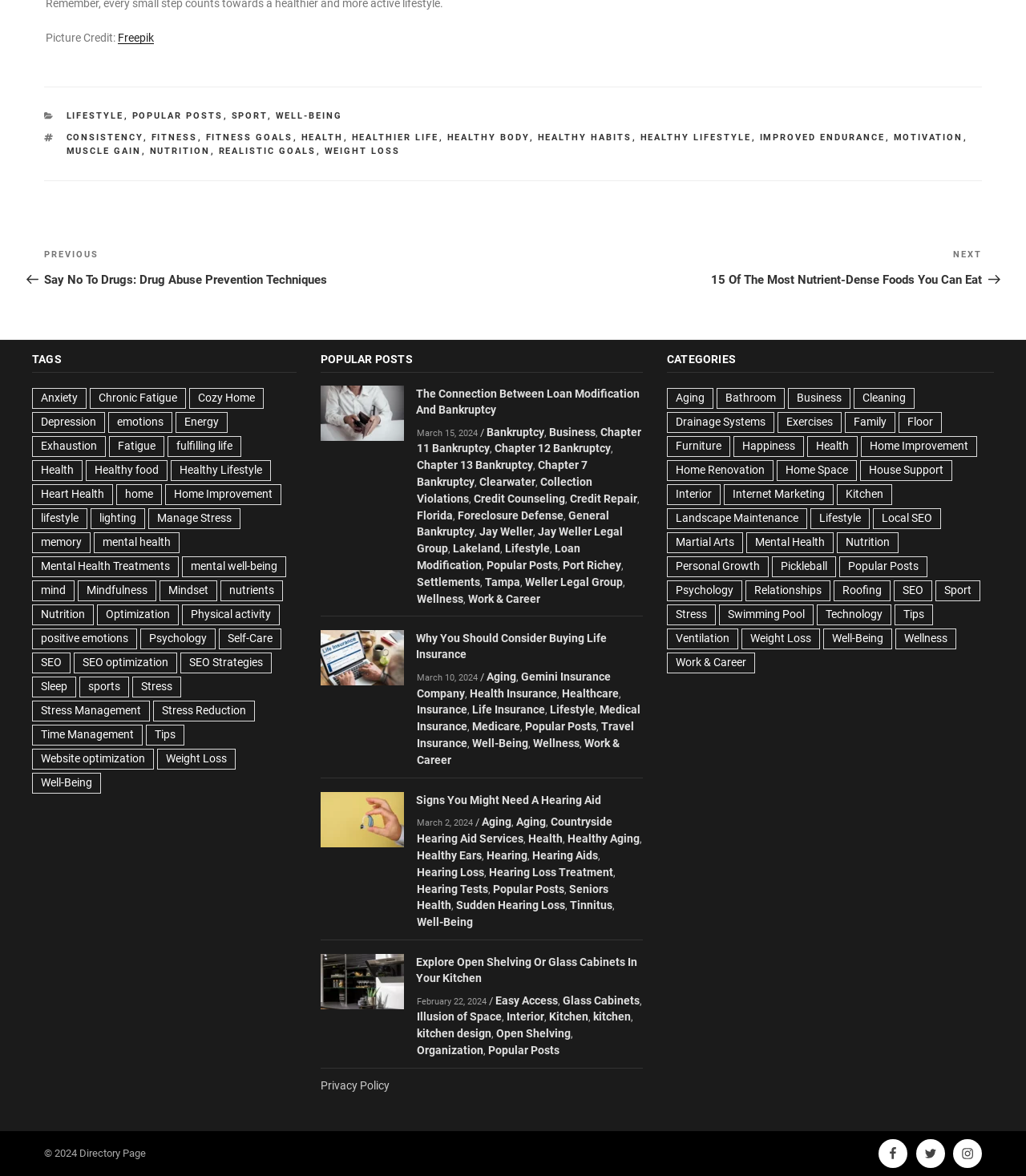Using the description: "Foreclosure Defense", determine the UI element's bounding box coordinates. Ensure the coordinates are in the format of four float numbers between 0 and 1, i.e., [left, top, right, bottom].

[0.446, 0.433, 0.549, 0.443]